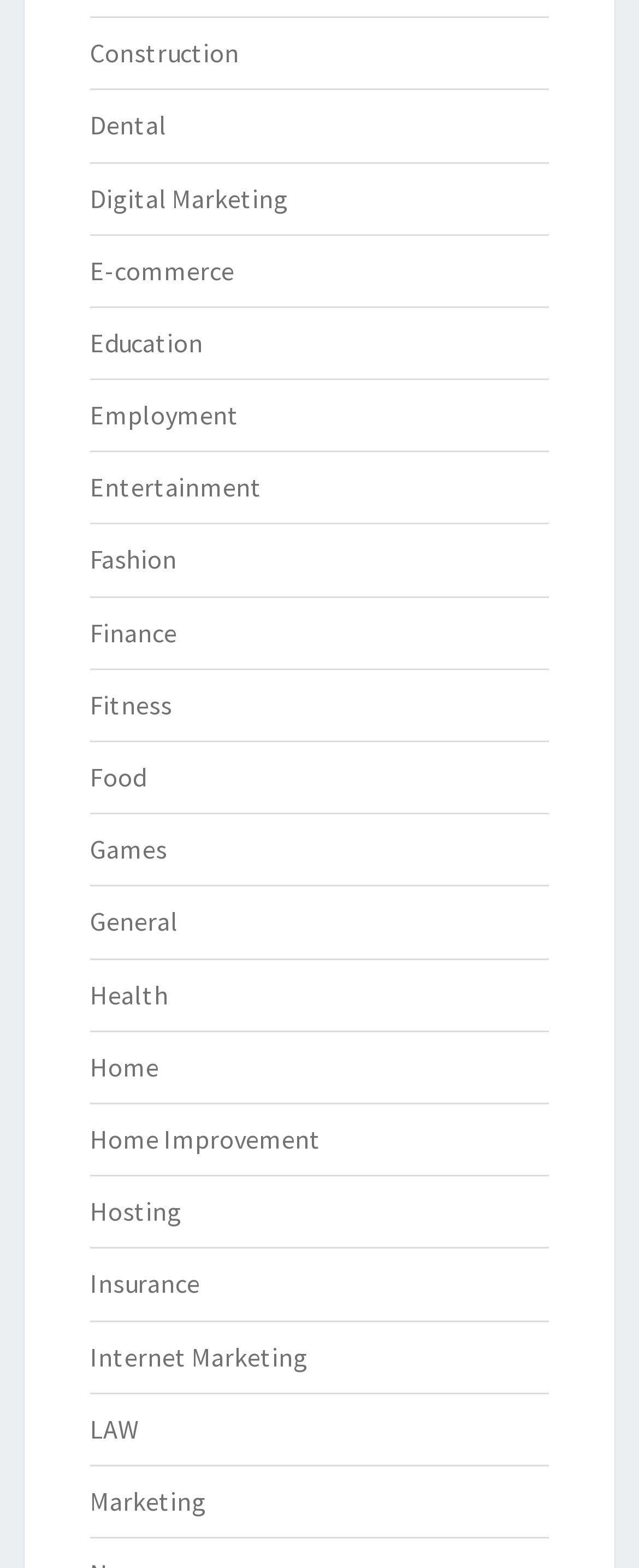Please identify the bounding box coordinates of the clickable element to fulfill the following instruction: "View Fitness". The coordinates should be four float numbers between 0 and 1, i.e., [left, top, right, bottom].

[0.141, 0.439, 0.269, 0.46]